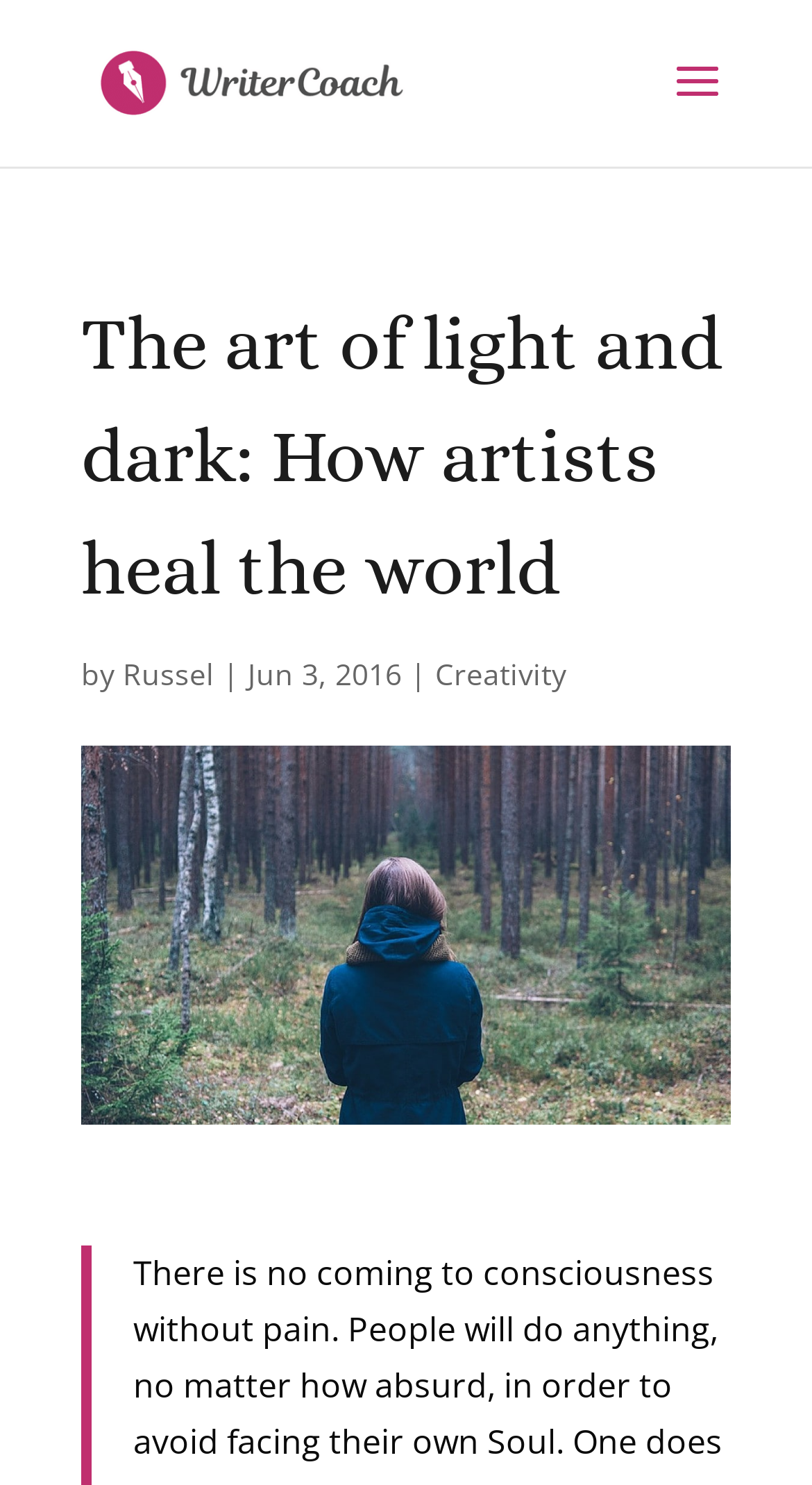Extract the main title from the webpage.

The art of light and dark: How artists heal the world